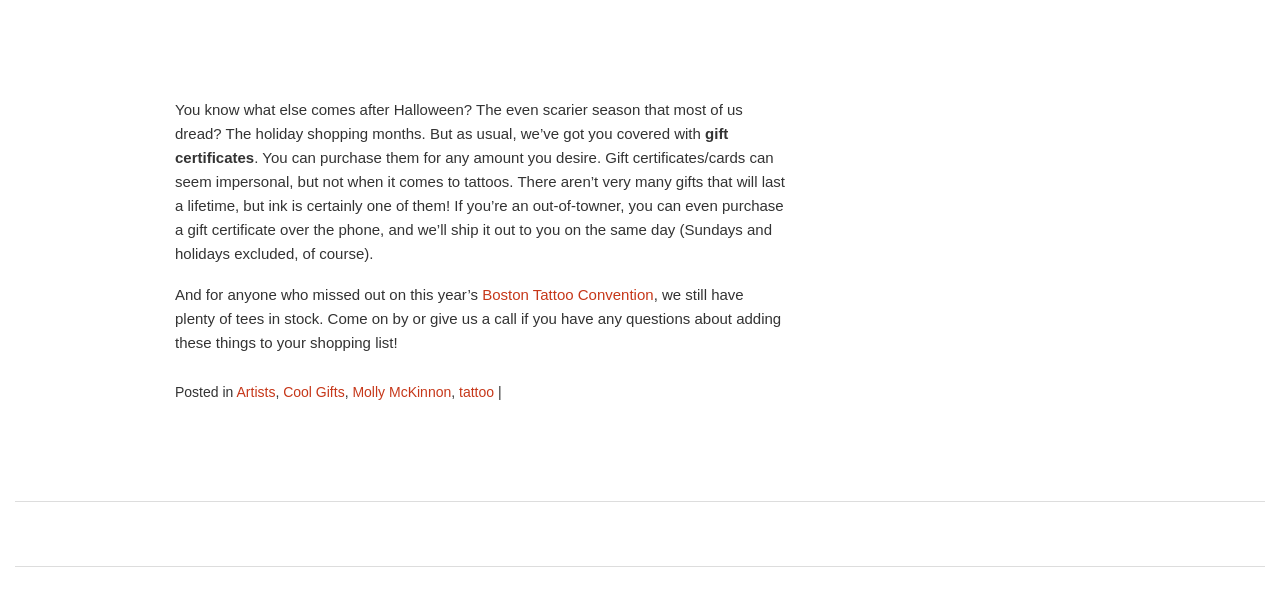Who is mentioned as an artist?
Please provide a single word or phrase as your answer based on the screenshot.

Molly McKinnon